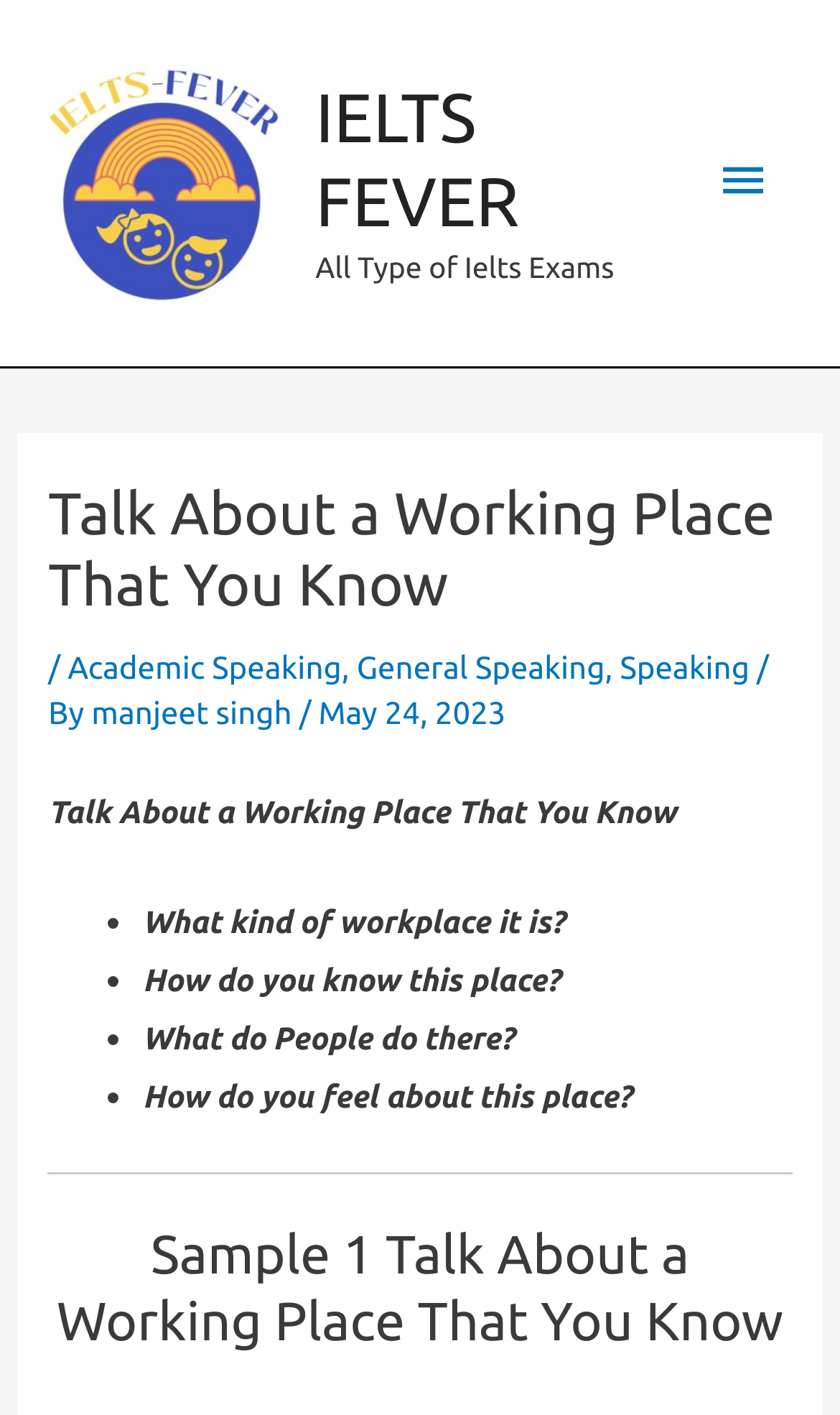Using the given description, provide the bounding box coordinates formatted as (top-left x, top-left y, bottom-right x, bottom-right y), with all values being floating point numbers between 0 and 1. Description: Speaking

[0.738, 0.458, 0.892, 0.484]